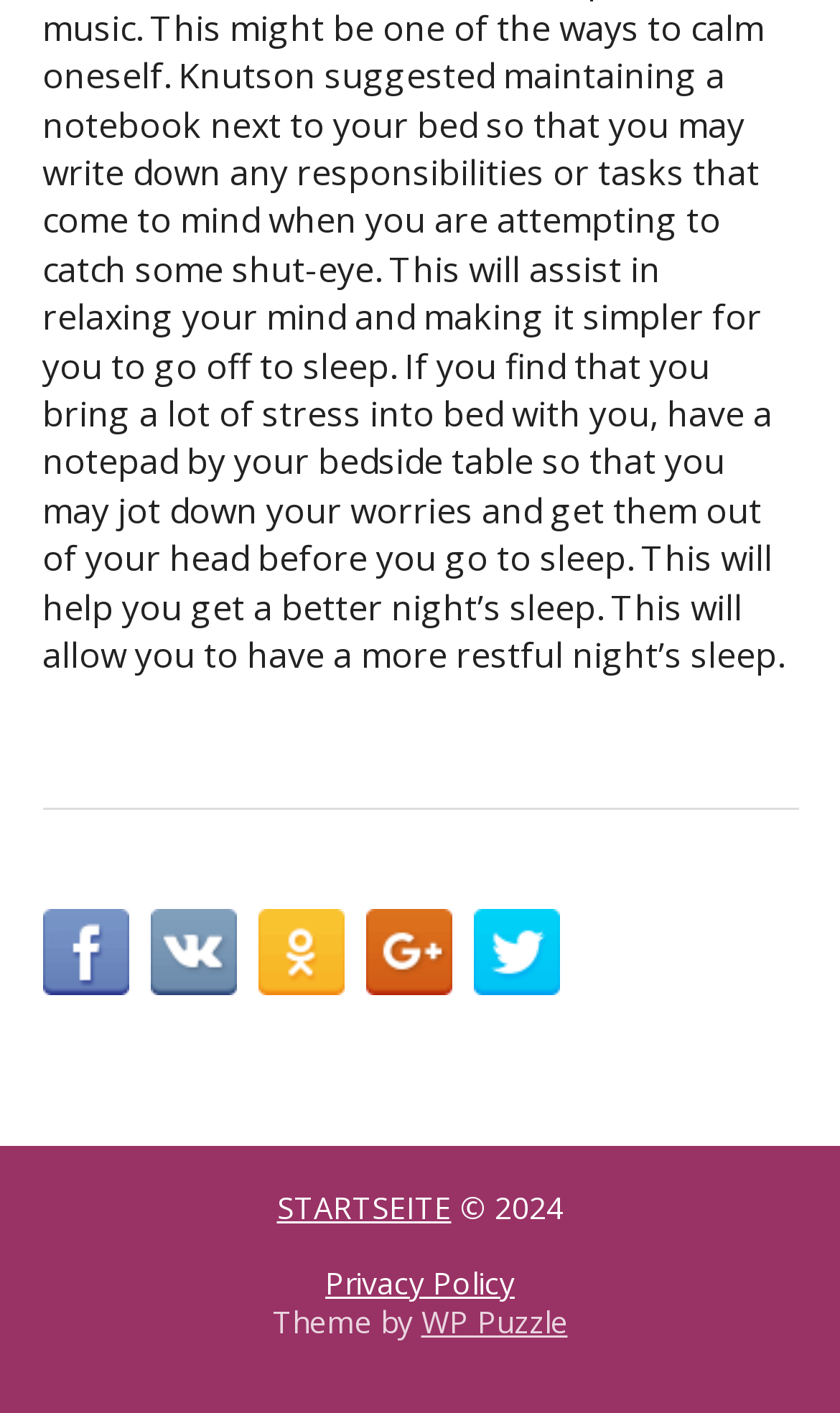Predict the bounding box coordinates of the UI element that matches this description: "Back to Homepage". The coordinates should be in the format [left, top, right, bottom] with each value between 0 and 1.

None